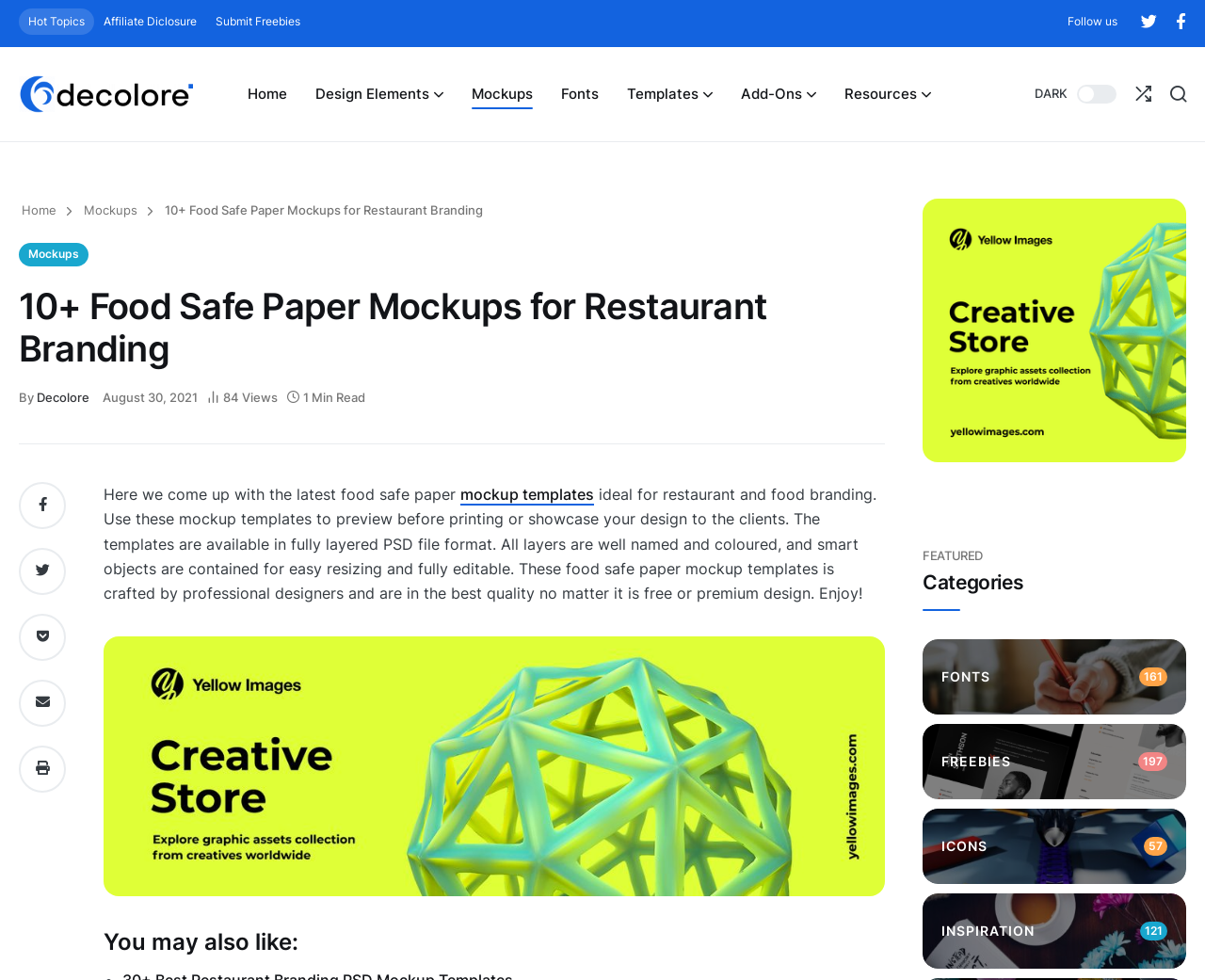Determine the bounding box coordinates for the region that must be clicked to execute the following instruction: "Search for something".

[0.963, 0.078, 0.992, 0.114]